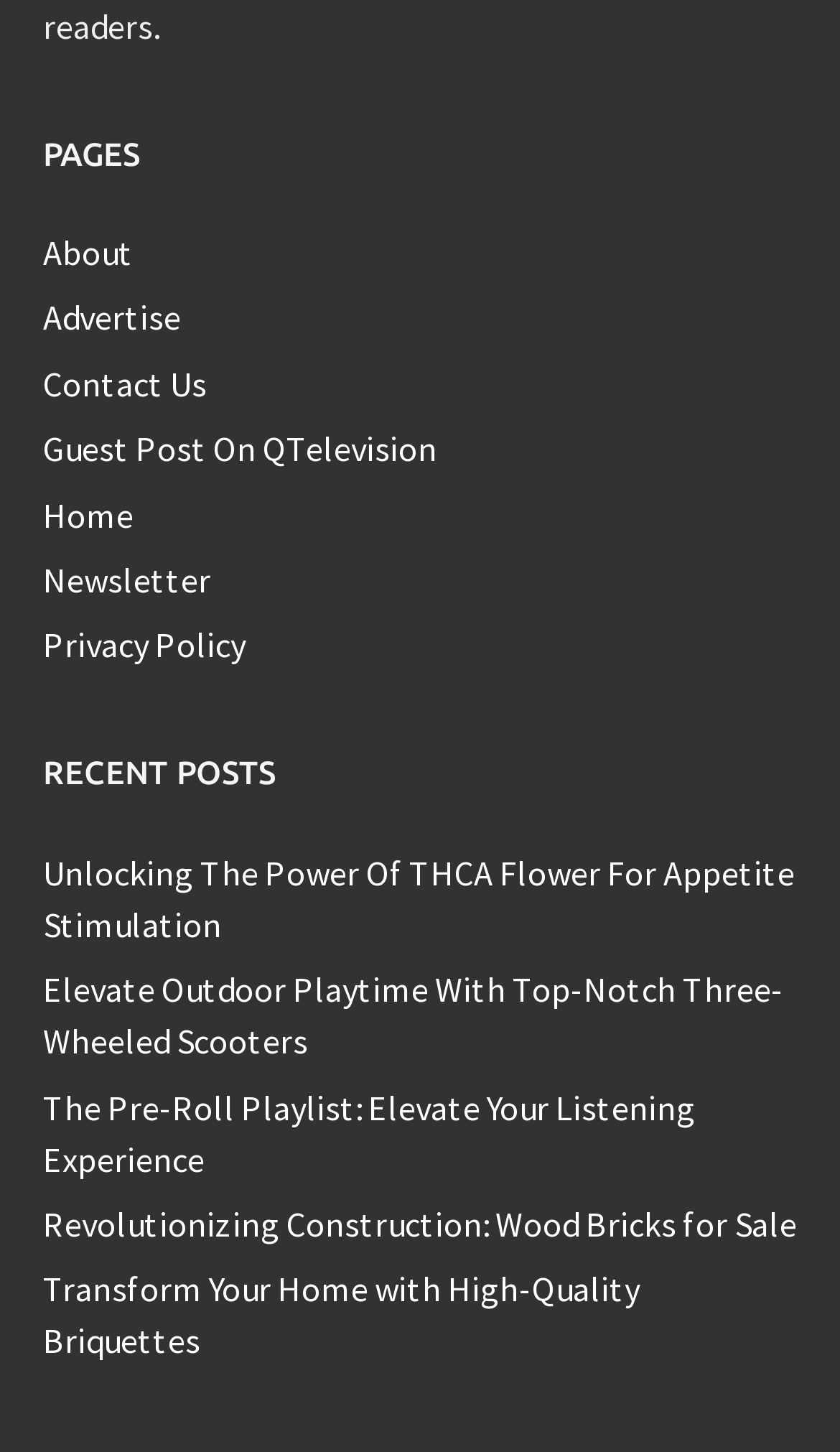Highlight the bounding box coordinates of the element you need to click to perform the following instruction: "view privacy policy."

[0.051, 0.429, 0.292, 0.459]